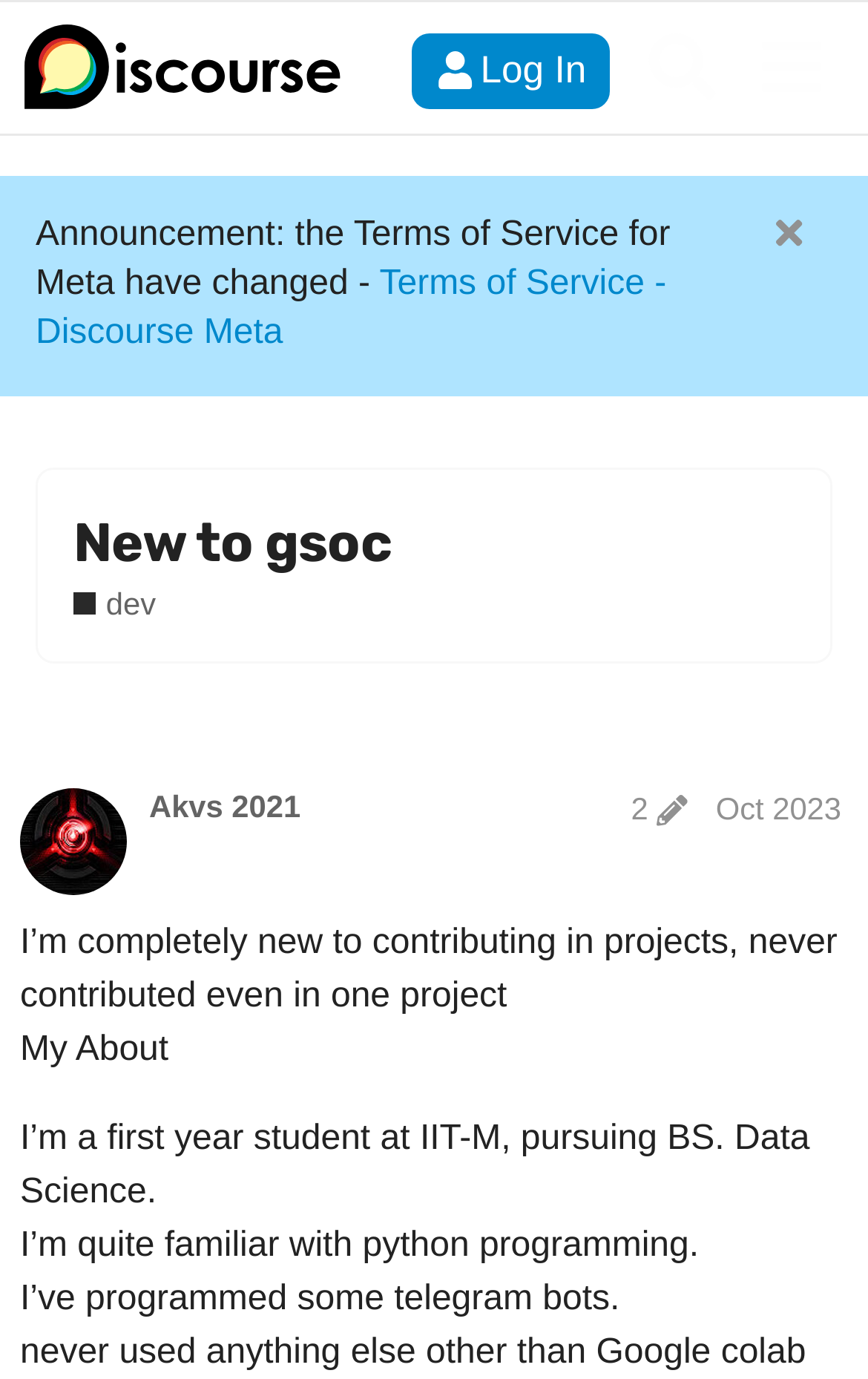Locate the bounding box coordinates of the area that needs to be clicked to fulfill the following instruction: "Search in the forum". The coordinates should be in the format of four float numbers between 0 and 1, namely [left, top, right, bottom].

[0.724, 0.008, 0.848, 0.086]